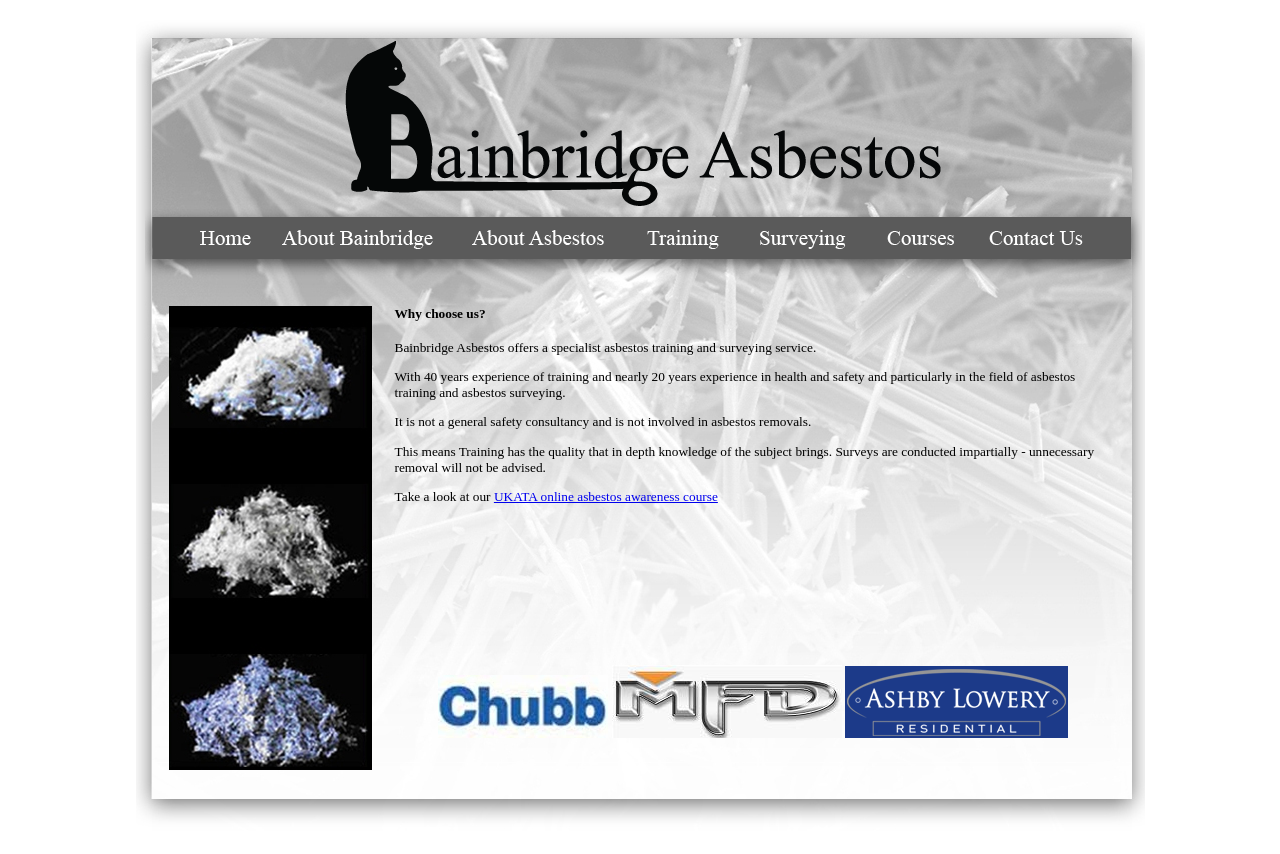What is the purpose of the surveys conducted by Bainbridge Asbestos?
Refer to the image and give a detailed answer to the question.

According to the webpage content, the surveys conducted by Bainbridge Asbestos are impartial, meaning they do not advise unnecessary removal, as mentioned in the text 'Surveys are conducted impartially ‐ unnecessary removal will not be advised'.